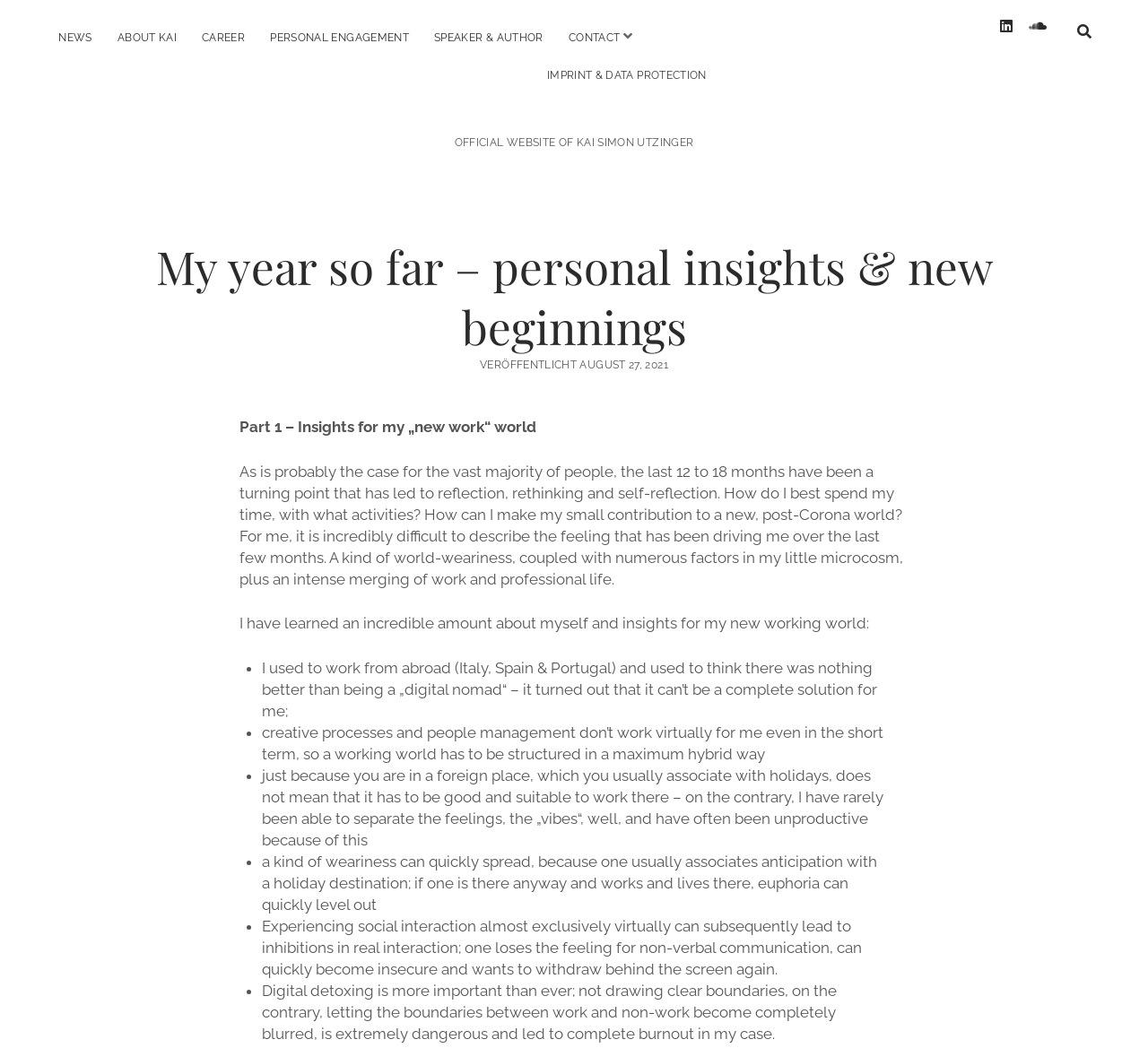Please find the top heading of the webpage and generate its text.

My year so far – personal insights & new beginnings